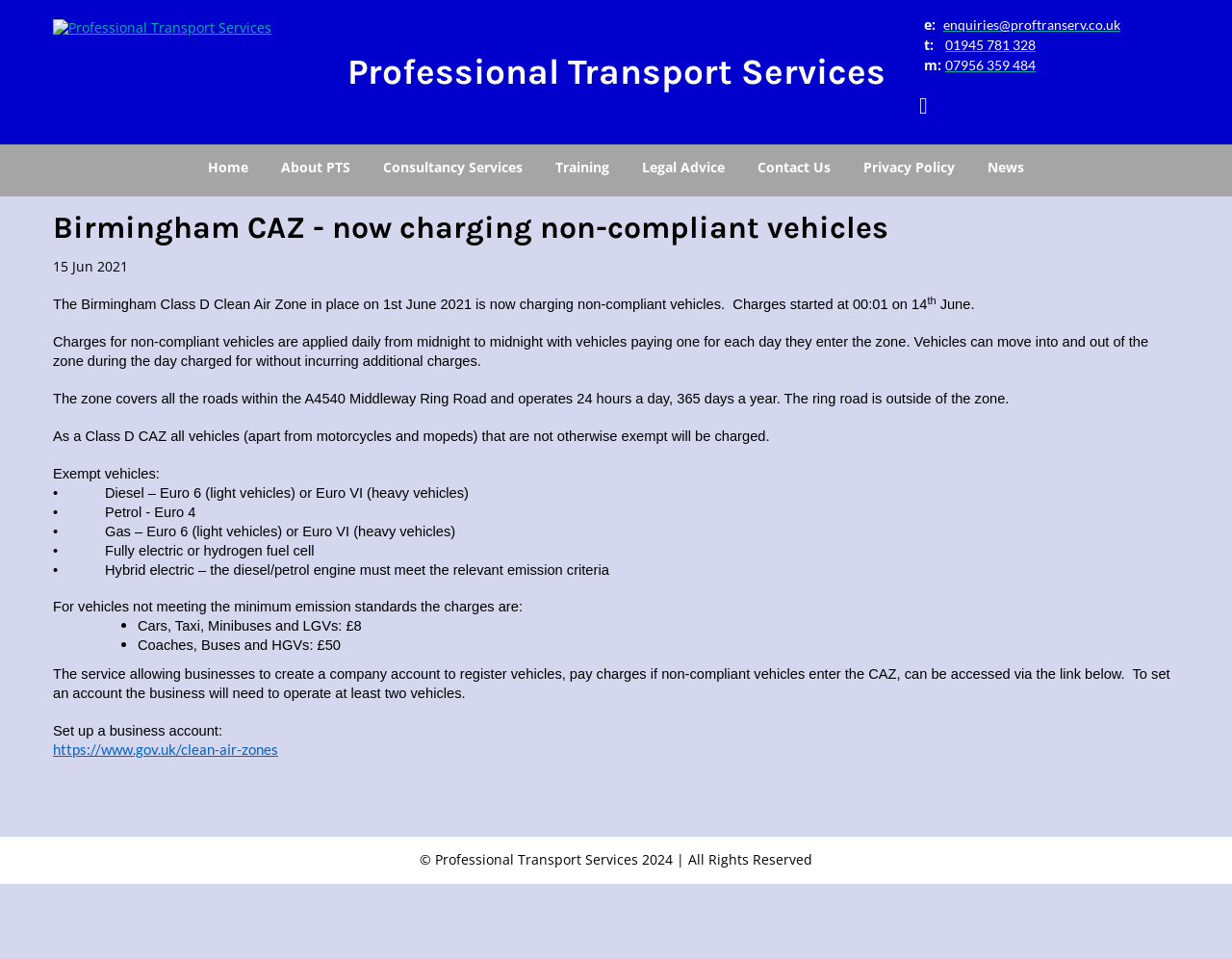Explain in detail what is displayed on the webpage.

The webpage is about the Birmingham Class D Clean Air Zone, which started charging non-compliant vehicles on June 1st, 2021. At the top of the page, there is a link to "Professional Transport Services" with an accompanying image. Below this, there is a heading with the same text, followed by a brief description of the service and contact information.

The main content of the page is divided into sections, with headings and paragraphs of text. The first section explains that charges for non-compliant vehicles started on June 14th, 2021, and that vehicles are charged daily from midnight to midnight. The zone covers all roads within the A4540 Middleway Ring Road and operates 24 hours a day, 365 days a year.

The next section lists exempt vehicles, including diesel, petrol, gas, fully electric or hydrogen fuel cell, and hybrid electric vehicles that meet certain emission standards. Following this, there is a section explaining the charges for vehicles that do not meet the minimum emission standards, with different rates for cars, taxis, minibuses, and LGVs, and coaches, buses, and HGVs.

Below this, there is a section explaining that businesses can create a company account to register vehicles and pay charges for non-compliant vehicles. To set up an account, the business must operate at least two vehicles. There is a link to a government website to set up a business account.

At the bottom of the page, there is a navigation menu with links to various pages, including "Home", "About PTS", "Consultancy Services", "Training", "Legal Advice", "Contact Us", "Privacy Policy", and "News". There is also a copyright notice at the very bottom of the page.